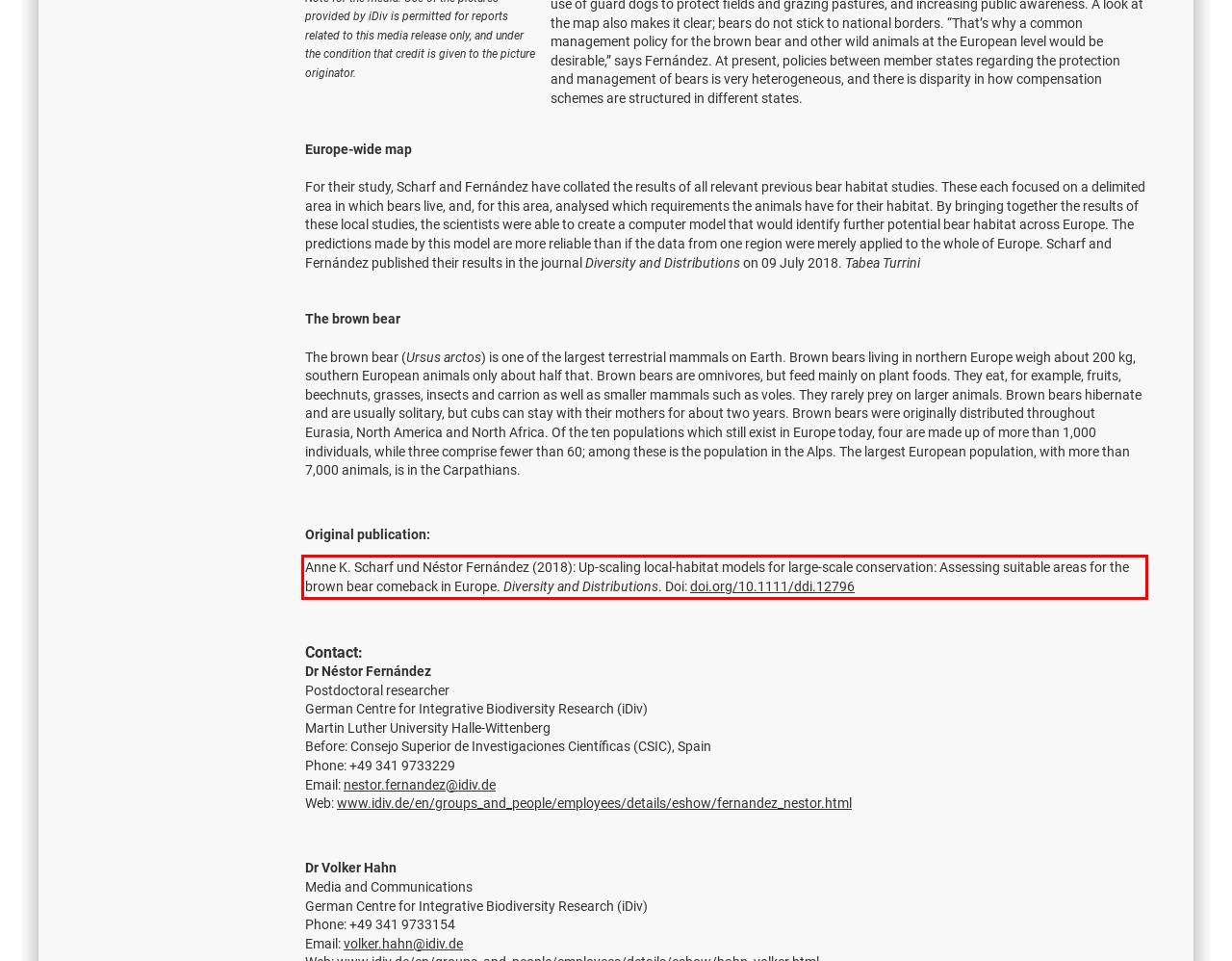Examine the screenshot of the webpage, locate the red bounding box, and generate the text contained within it.

Anne K. Scharf und Néstor Fernández (2018): Up-scaling local-habitat models for large-scale conservation: Assessing suitable areas for the brown bear comeback in Europe. Diversity and Distributions. Doi: doi.org/10.1111/ddi.12796